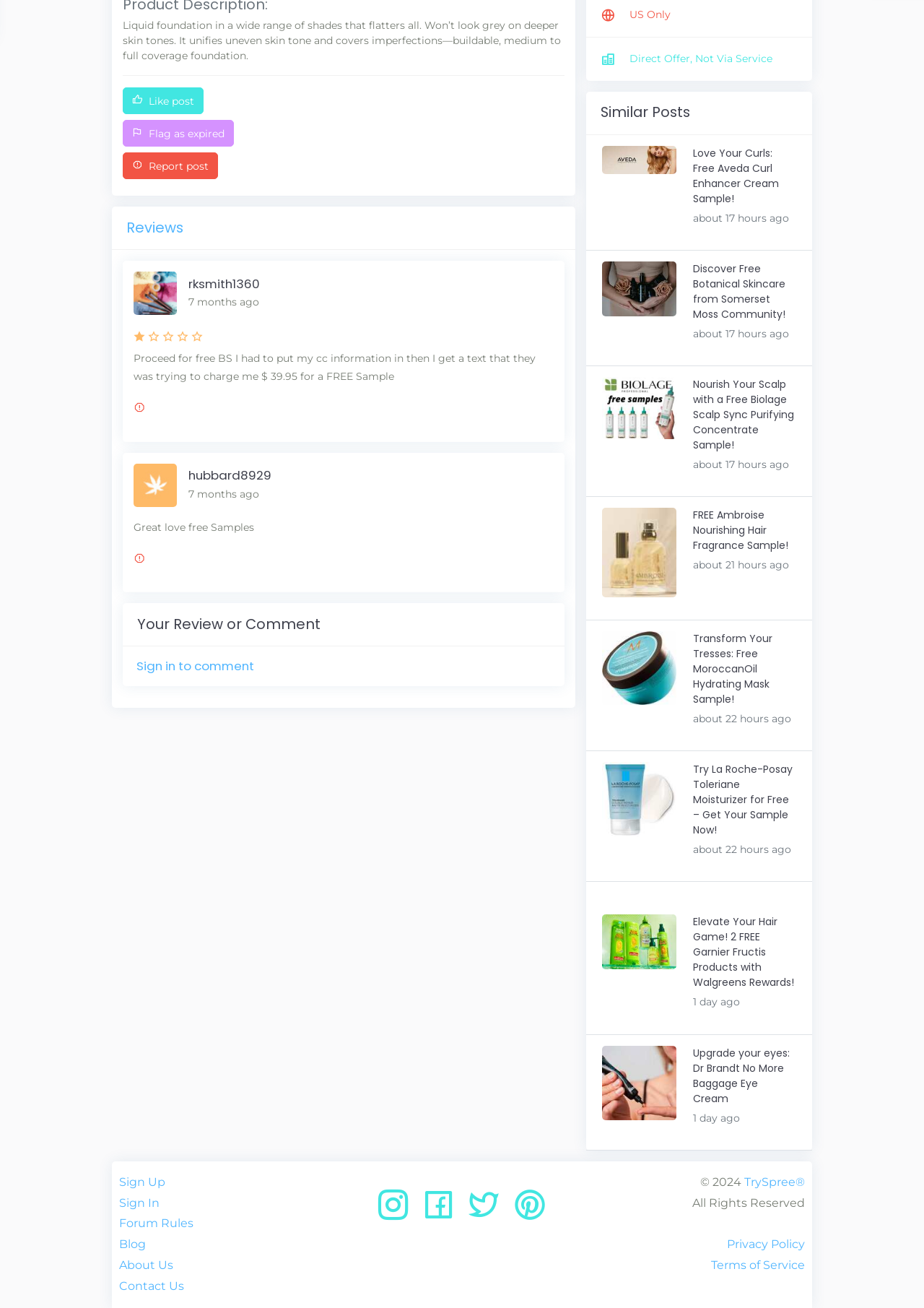How many buttons are there to interact with a post?
Answer the question in as much detail as possible.

I see three buttons to interact with a post: 'Like post', 'Flag as expired', and 'Report post', which allow users to engage with the content in different ways.